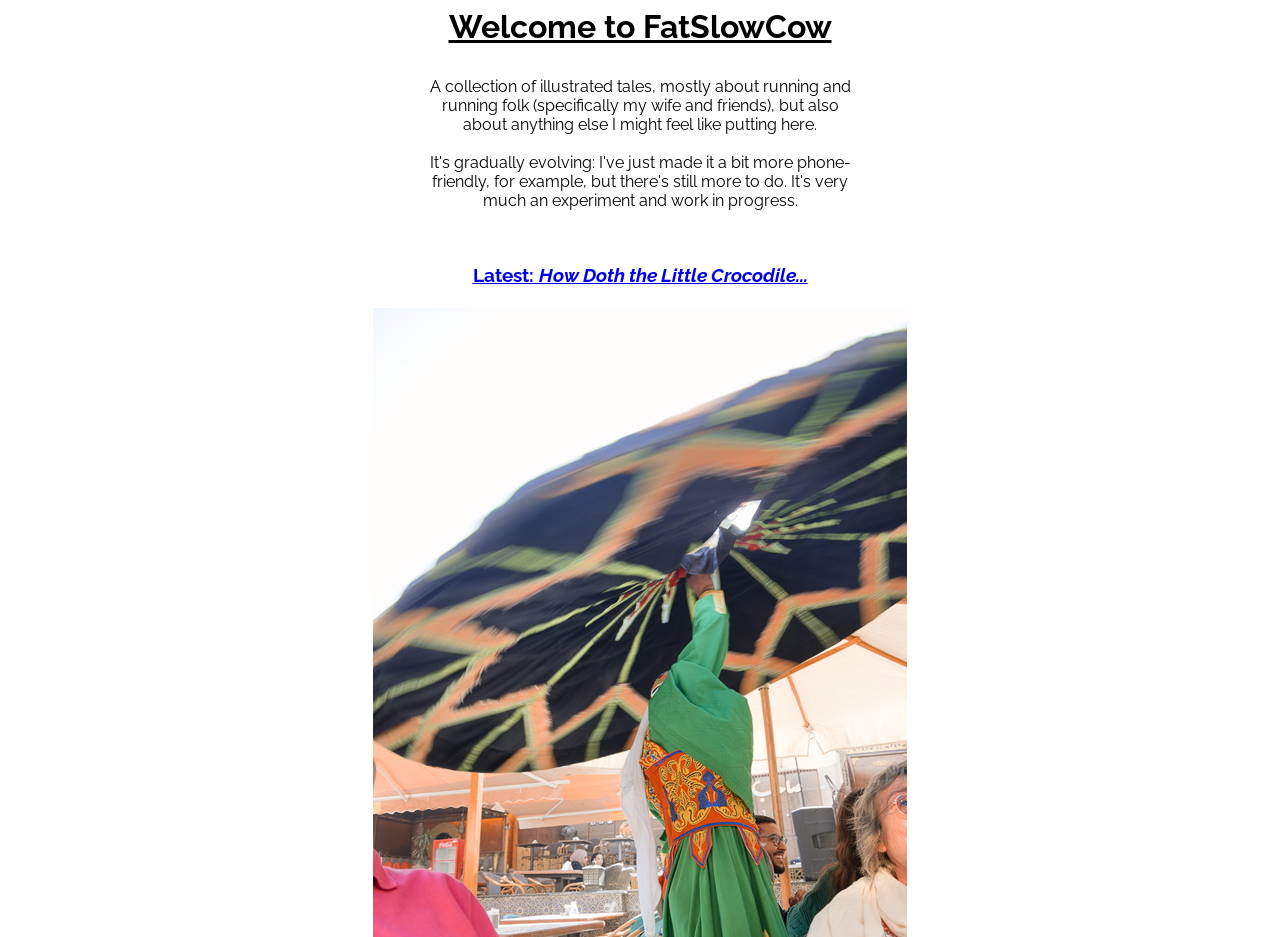Is the website a personal project?
Provide a concise answer using a single word or phrase based on the image.

Yes